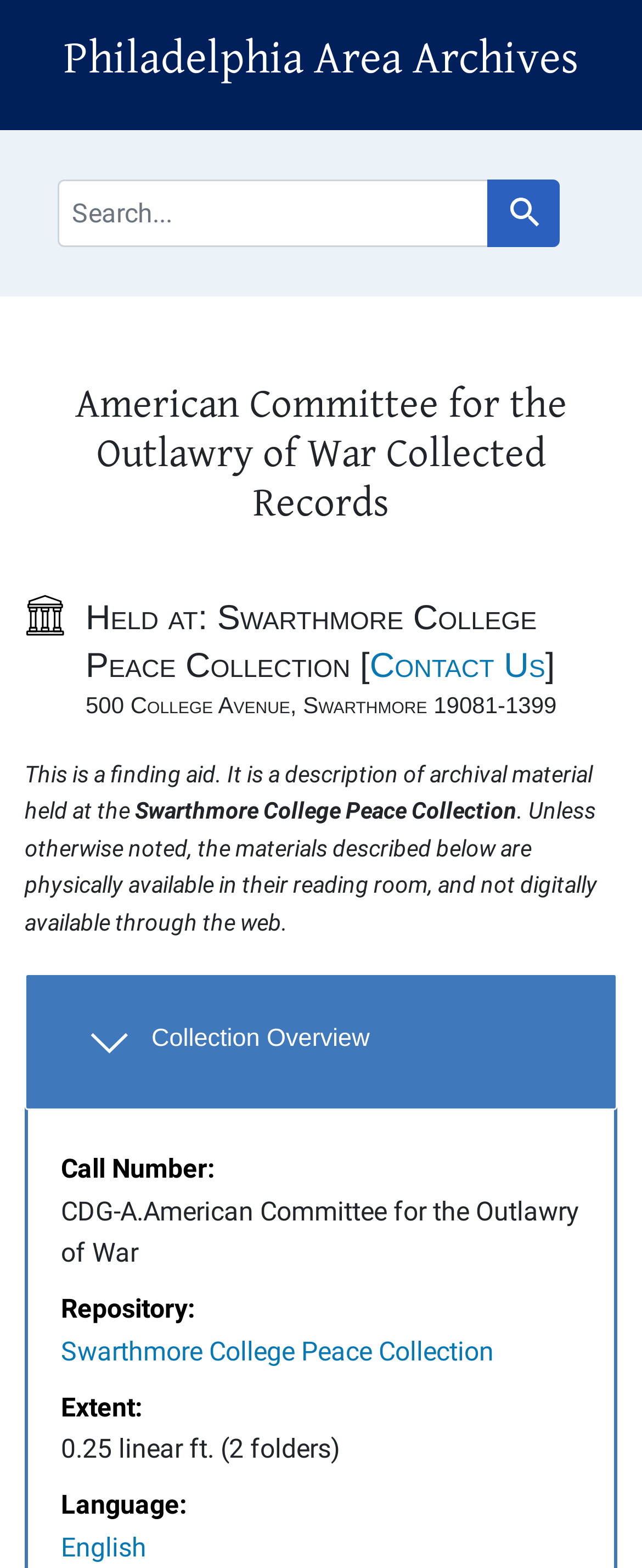Find the bounding box coordinates corresponding to the UI element with the description: "Skip to main content". The coordinates should be formatted as [left, top, right, bottom], with values as floats between 0 and 1.

[0.026, 0.005, 0.213, 0.016]